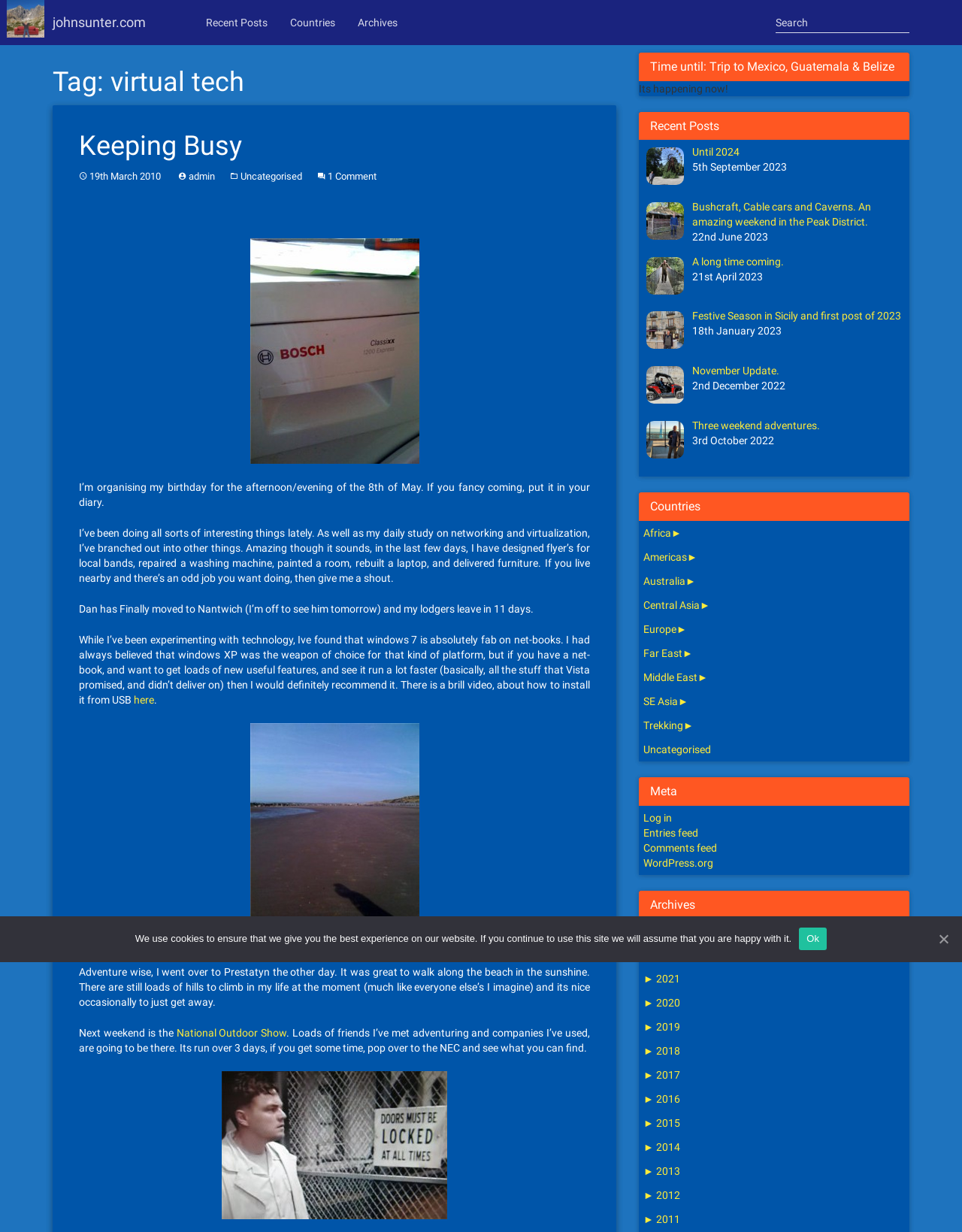Extract the primary heading text from the webpage.

Tag: virtual tech